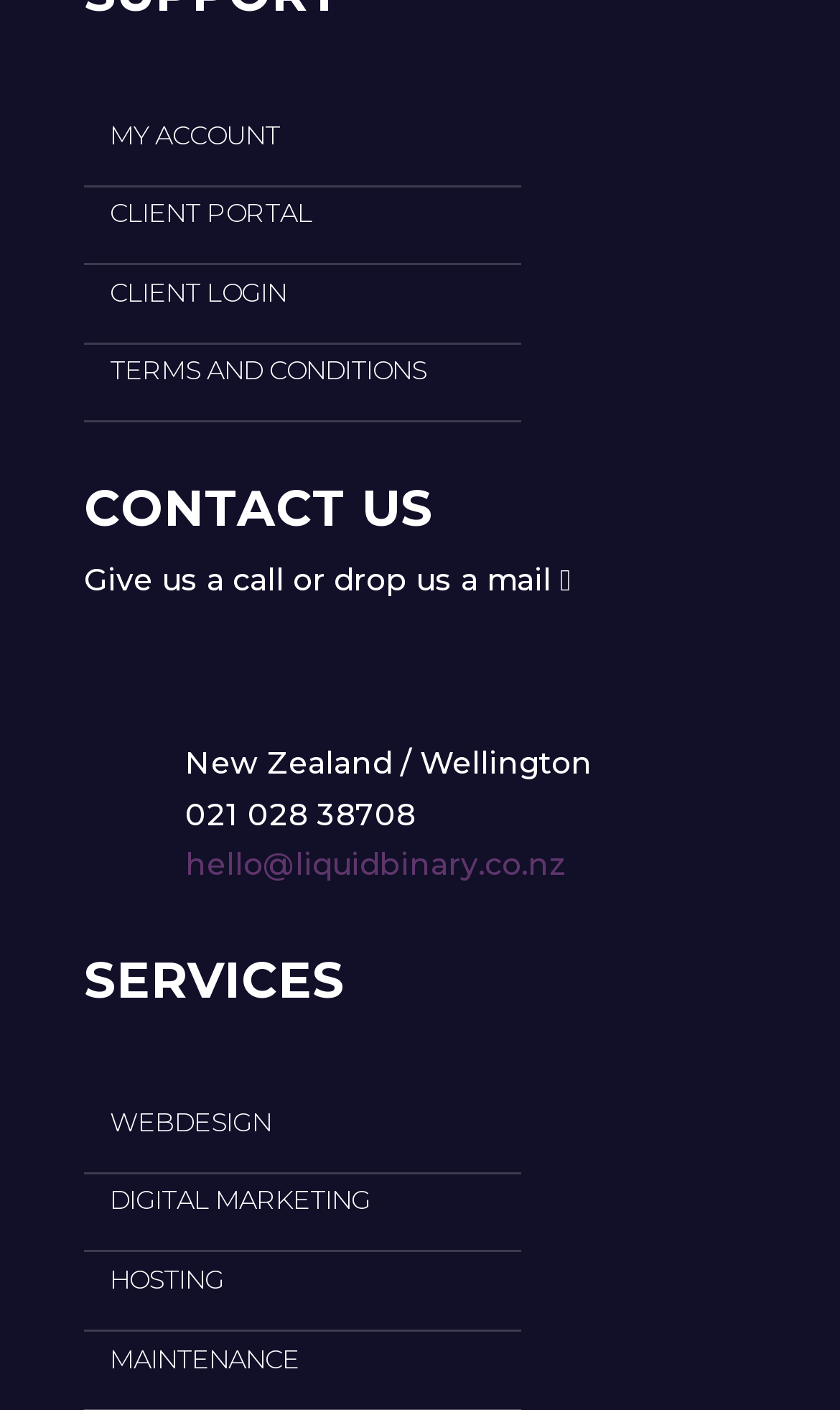What is the location? From the image, respond with a single word or brief phrase.

New Zealand / Wellington